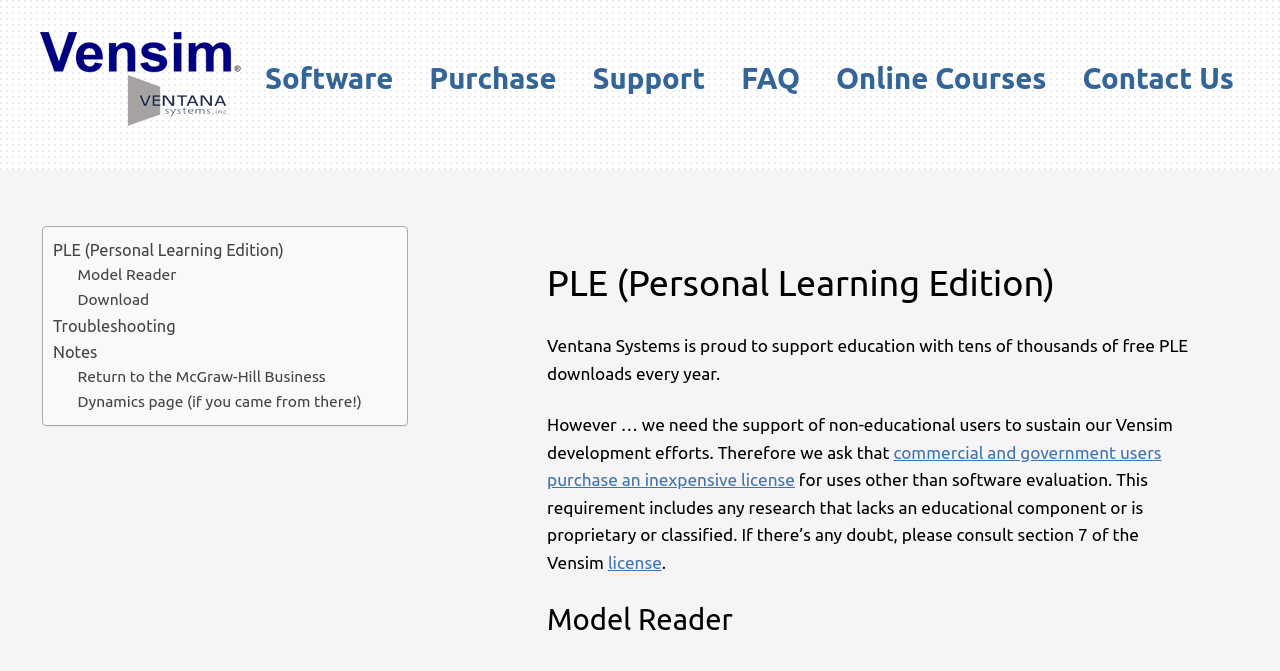Highlight the bounding box coordinates of the element that should be clicked to carry out the following instruction: "Click the 'free sample' link". The coordinates must be given as four float numbers ranging from 0 to 1, i.e., [left, top, right, bottom].

None